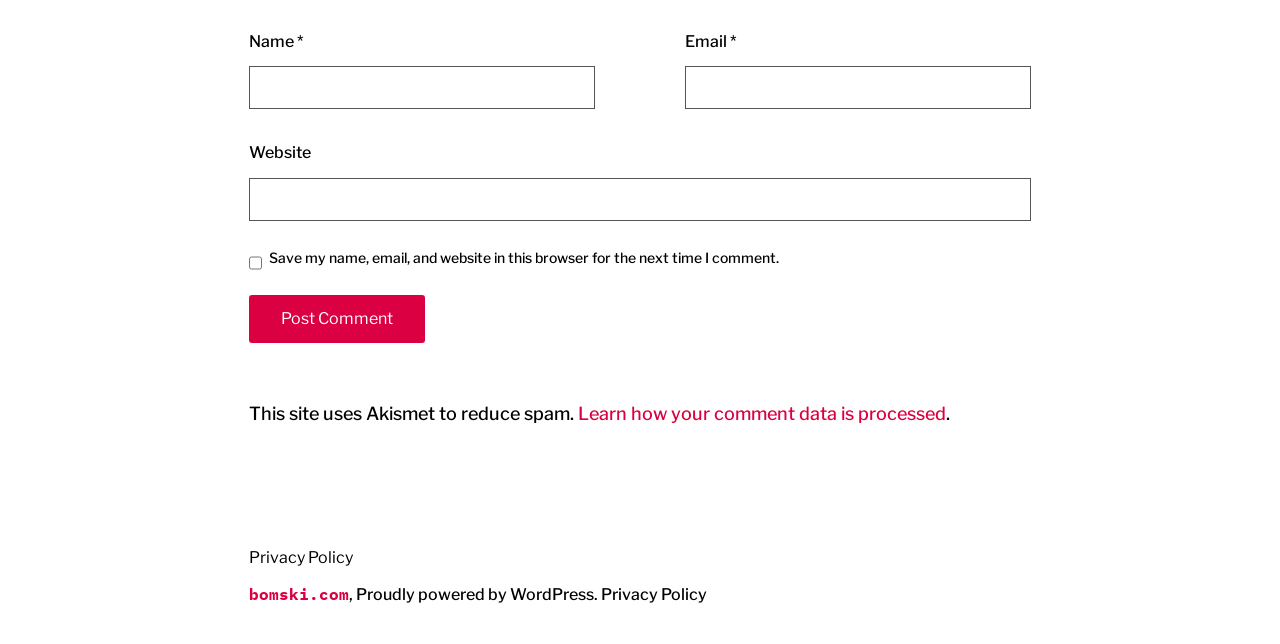Determine the bounding box coordinates of the clickable element necessary to fulfill the instruction: "Input your email". Provide the coordinates as four float numbers within the 0 to 1 range, i.e., [left, top, right, bottom].

[0.535, 0.103, 0.805, 0.17]